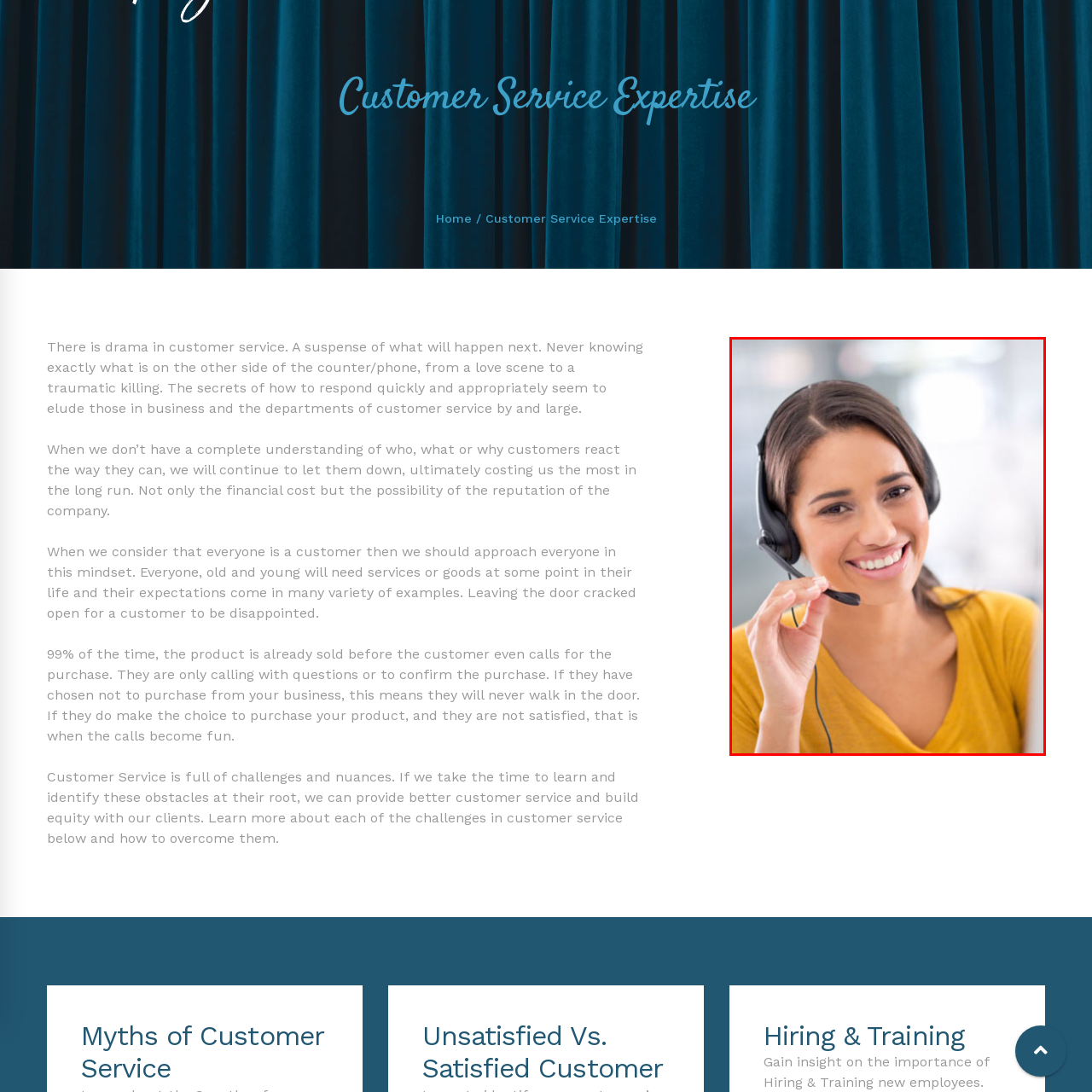Refer to the image area inside the black border, What is the woman's attitude? 
Respond concisely with a single word or phrase.

Positive